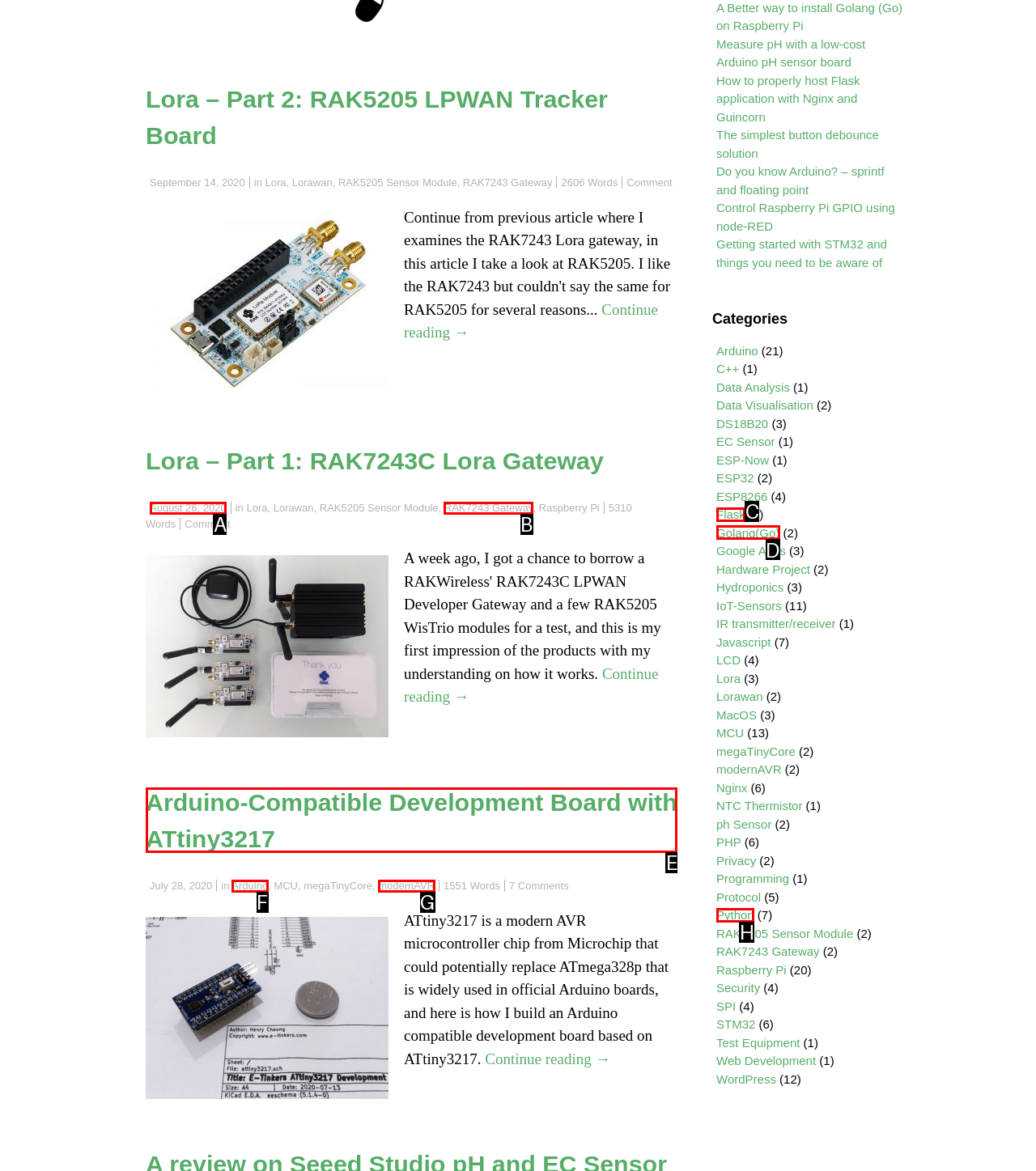Select the correct option based on the description: August 26, 2020September 20, 2020
Answer directly with the option’s letter.

A